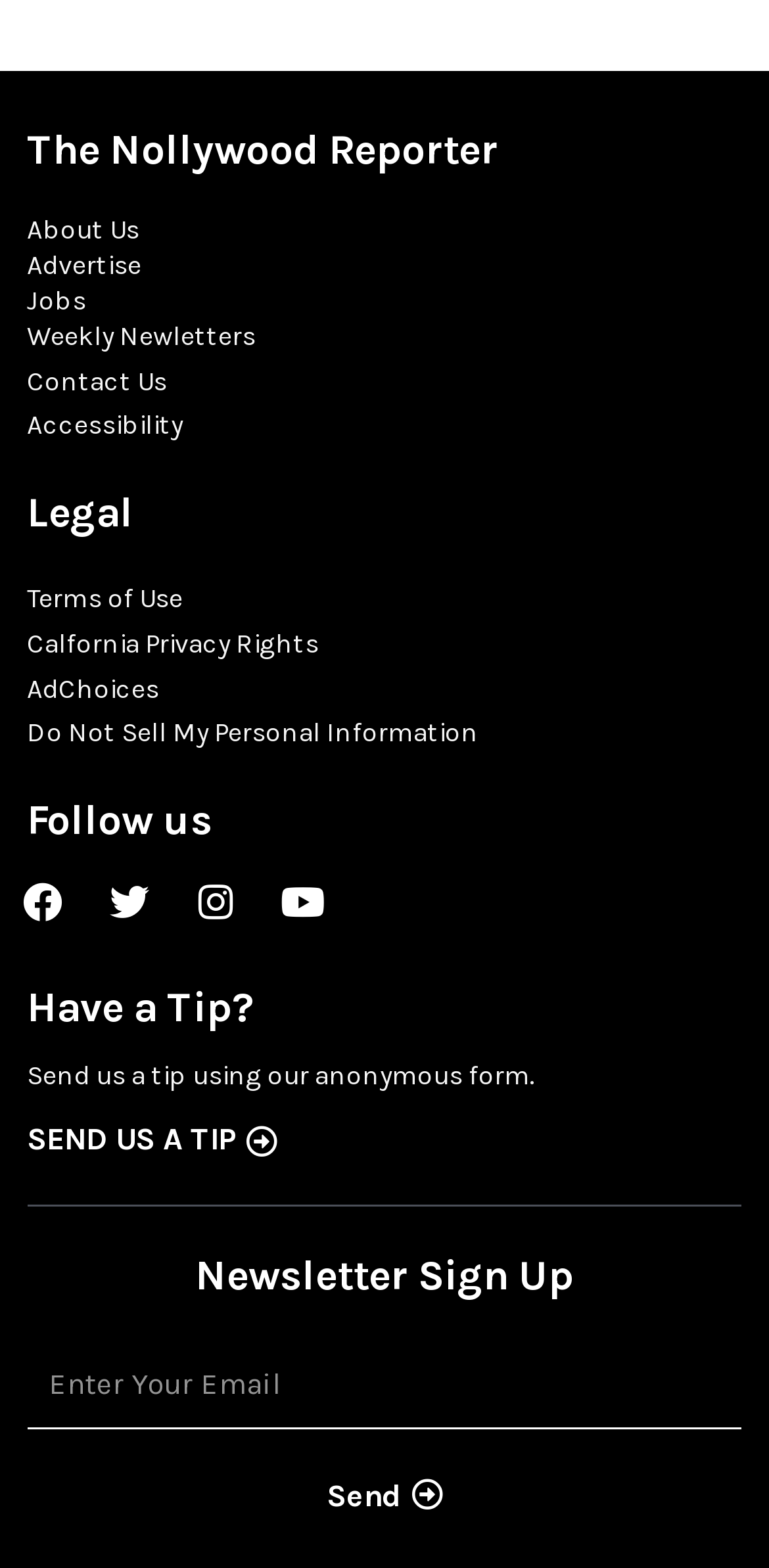Determine the bounding box for the described HTML element: "Instagram". Ensure the coordinates are four float numbers between 0 and 1 in the format [left, top, right, bottom].

[0.23, 0.551, 0.332, 0.601]